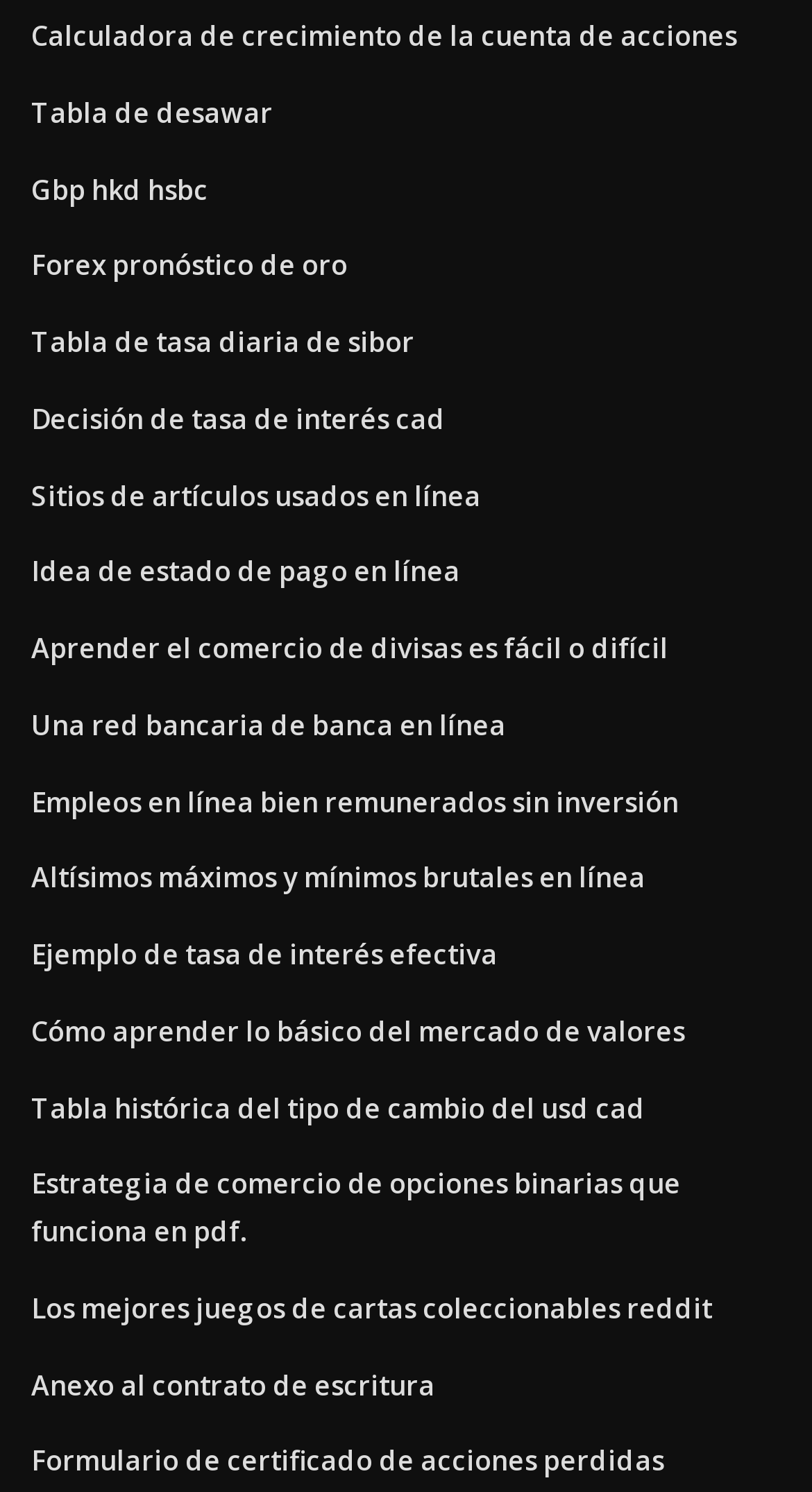Provide a brief response to the question using a single word or phrase: 
What is the topic of the first link?

Stock account growth calculator